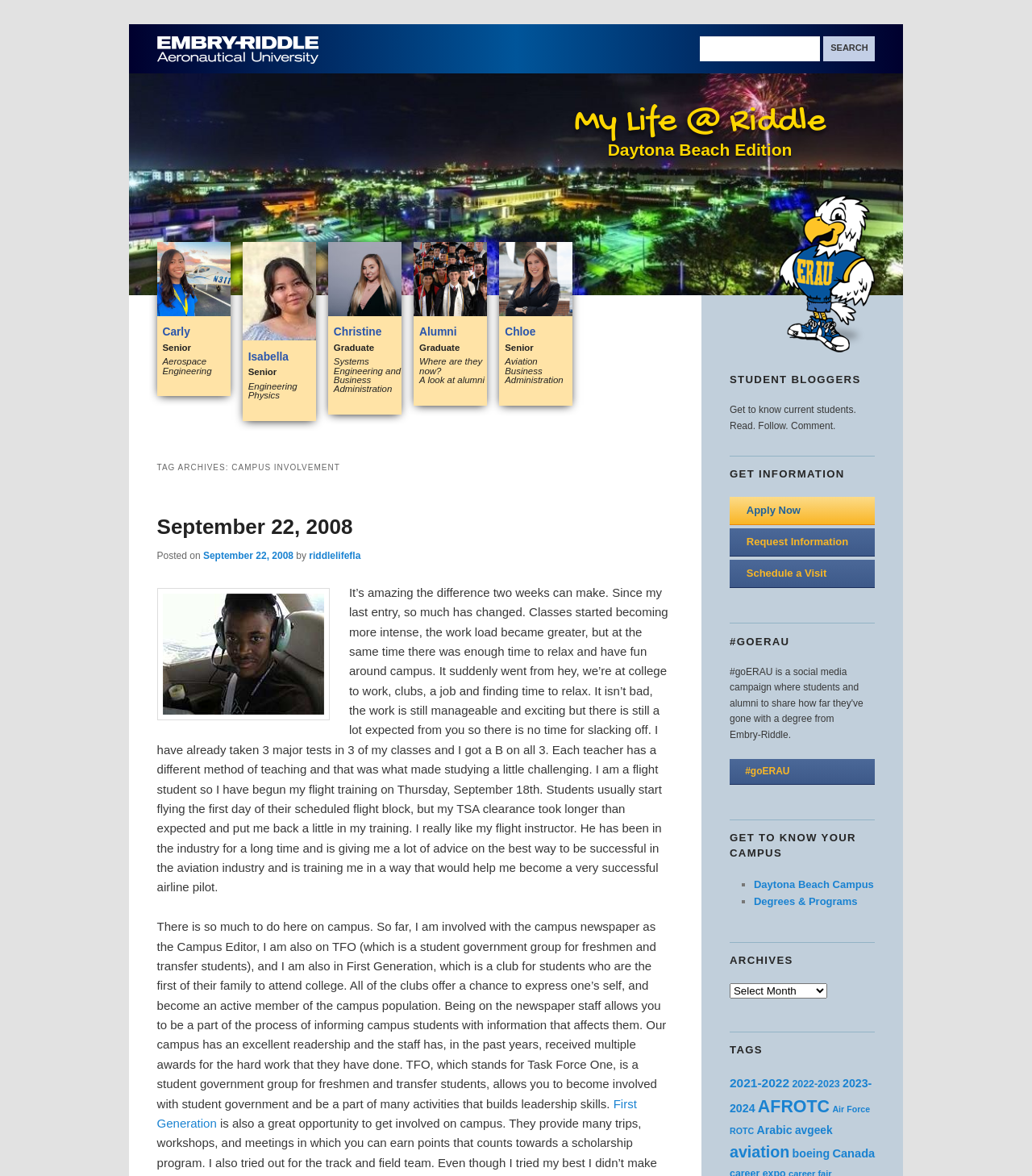Determine the bounding box coordinates of the UI element described below. Use the format (top-left x, top-left y, bottom-right x, bottom-right y) with floating point numbers between 0 and 1: avgeek

[0.77, 0.956, 0.807, 0.966]